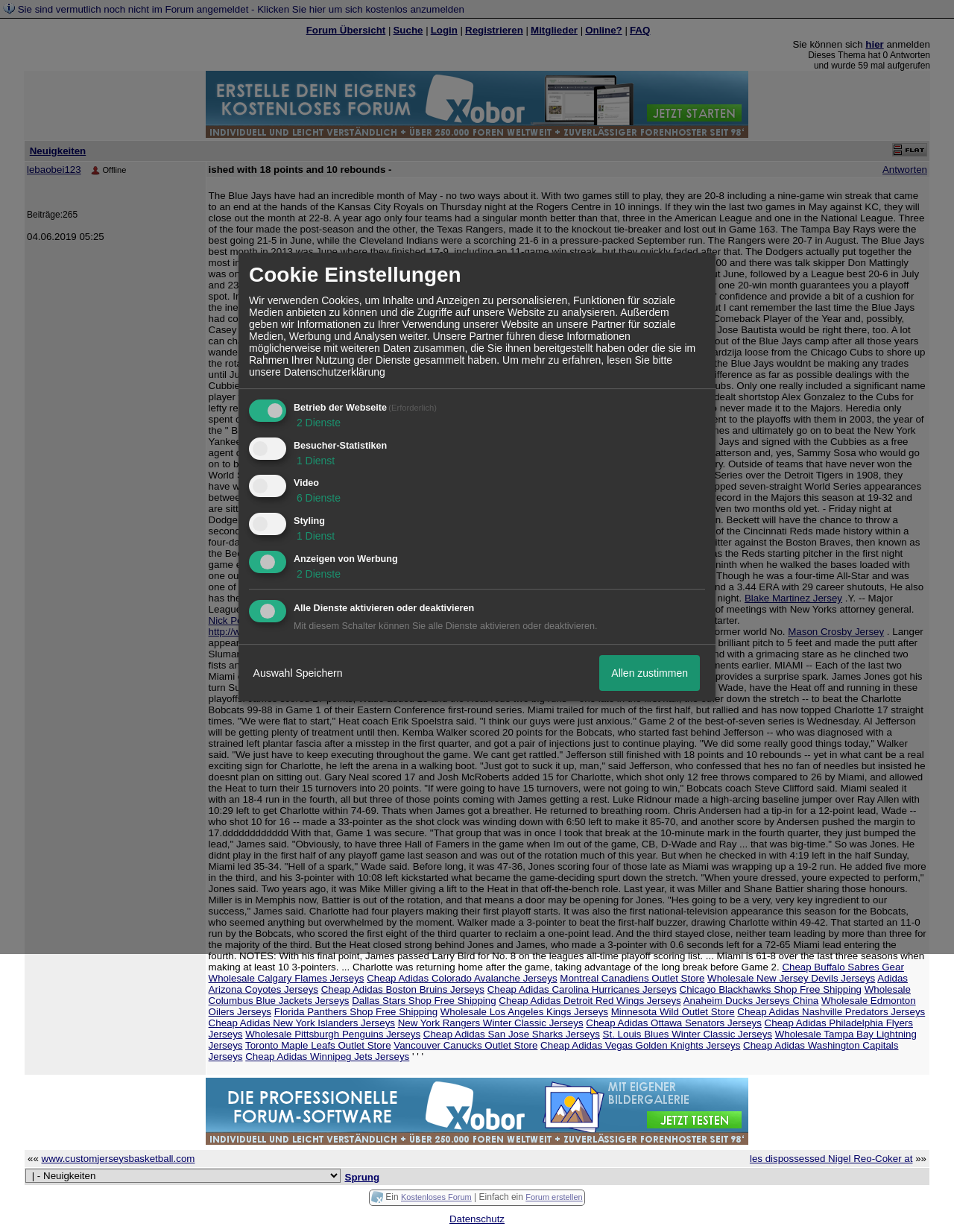How many tables are on the webpage?
Look at the image and answer the question with a single word or phrase.

2